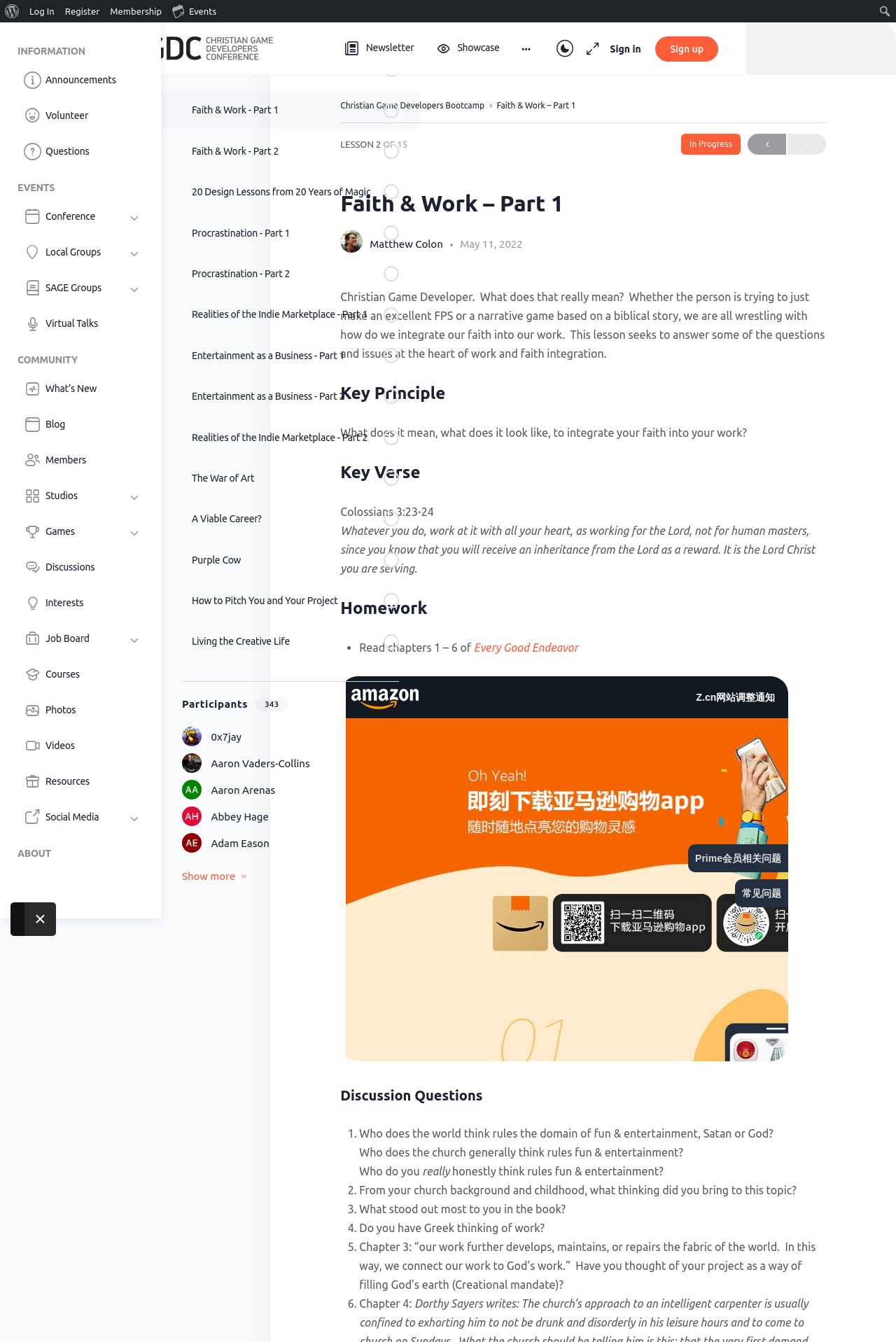Please determine the bounding box coordinates of the element's region to click in order to carry out the following instruction: "Search for something". The coordinates should be four float numbers between 0 and 1, i.e., [left, top, right, bottom].

[0.976, 0.0, 1.0, 0.017]